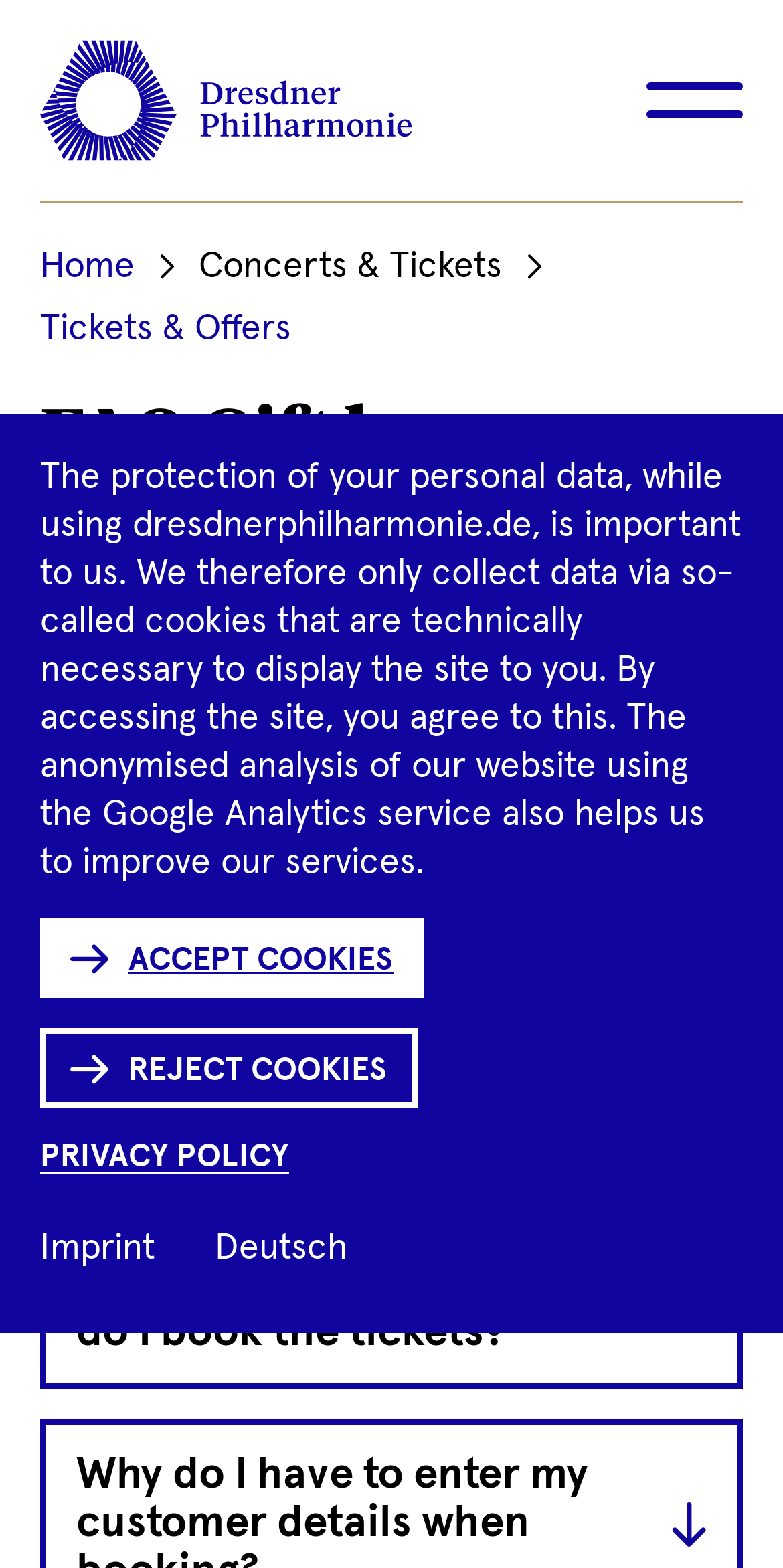Locate the UI element that matches the description Tickets & Offers in the webpage screenshot. Return the bounding box coordinates in the format (top-left x, top-left y, bottom-right x, bottom-right y), with values ranging from 0 to 1.

[0.051, 0.19, 0.372, 0.223]